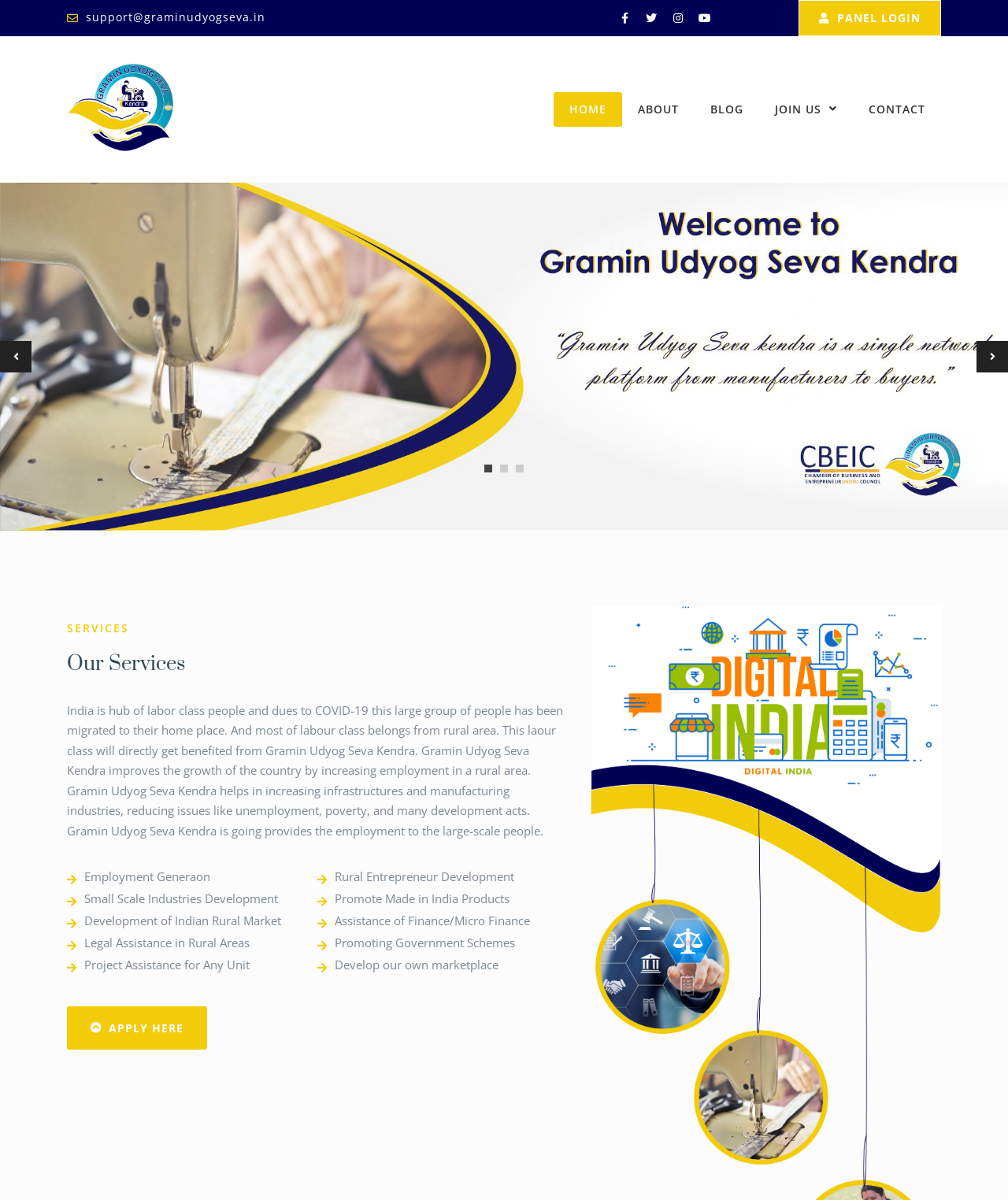Can you determine the bounding box coordinates of the area that needs to be clicked to fulfill the following instruction: "Read about Gramin Udyog Seva Kendra"?

[0.066, 0.053, 0.172, 0.127]